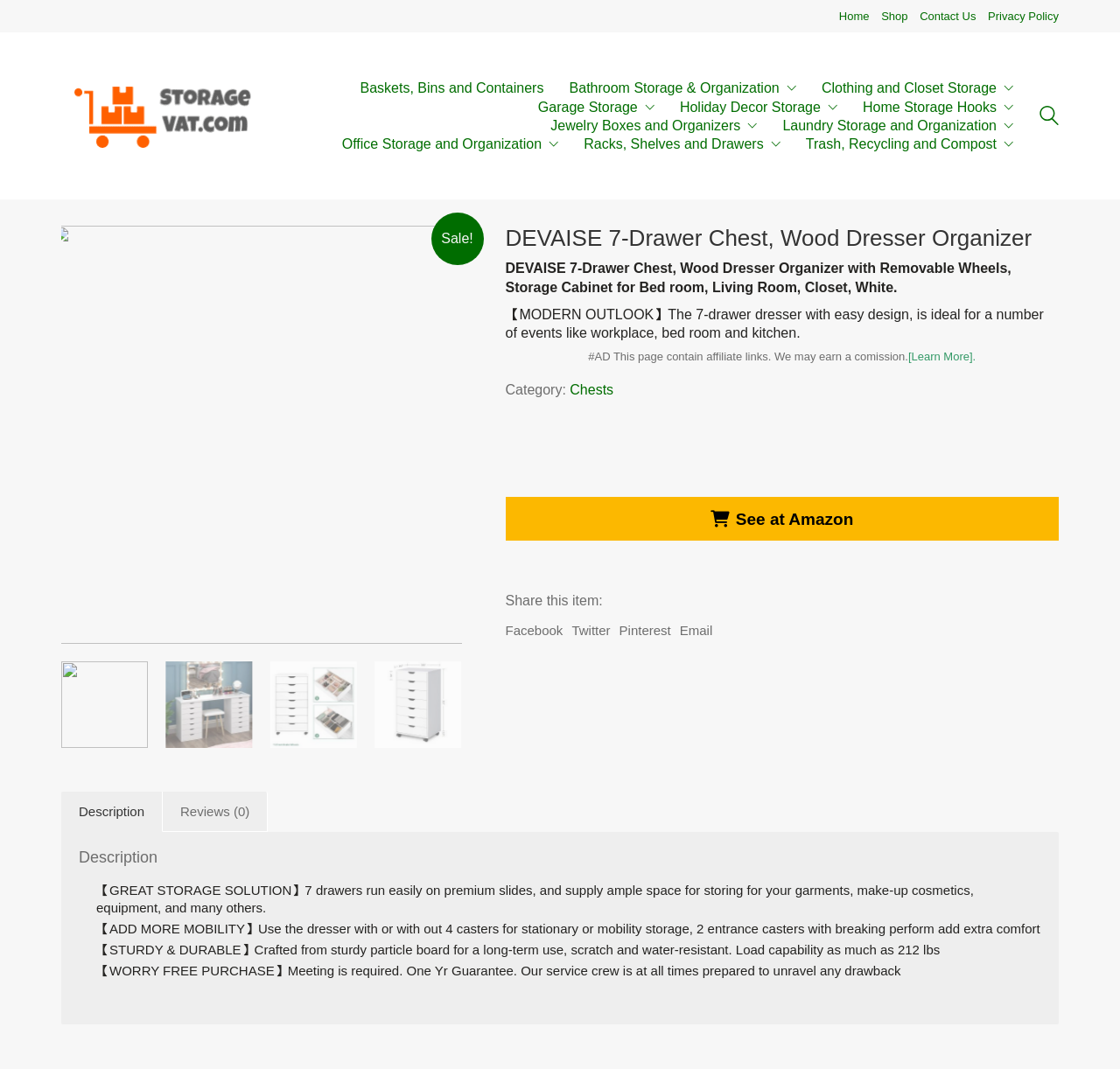Based on the element description Holiday Decor Storage, identify the bounding box of the UI element in the given webpage screenshot. The coordinates should be in the format (top-left x, top-left y, bottom-right x, bottom-right y) and must be between 0 and 1.

[0.607, 0.091, 0.748, 0.109]